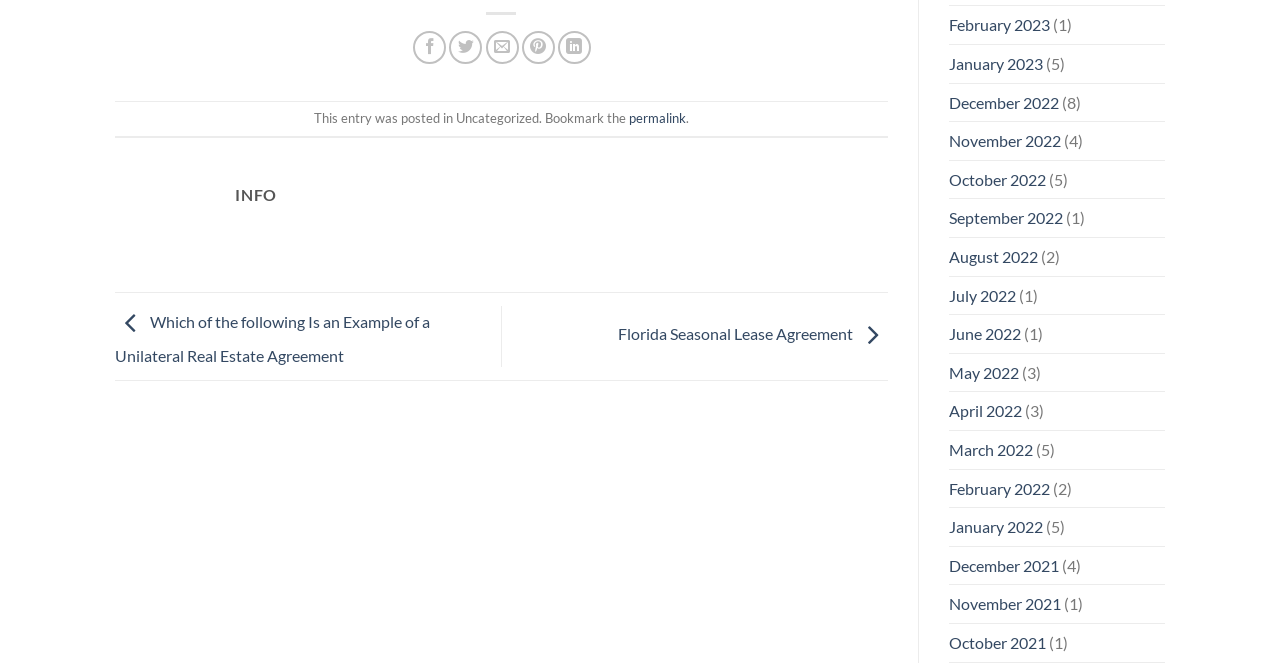How many months are listed in the archive?
Answer briefly with a single word or phrase based on the image.

15